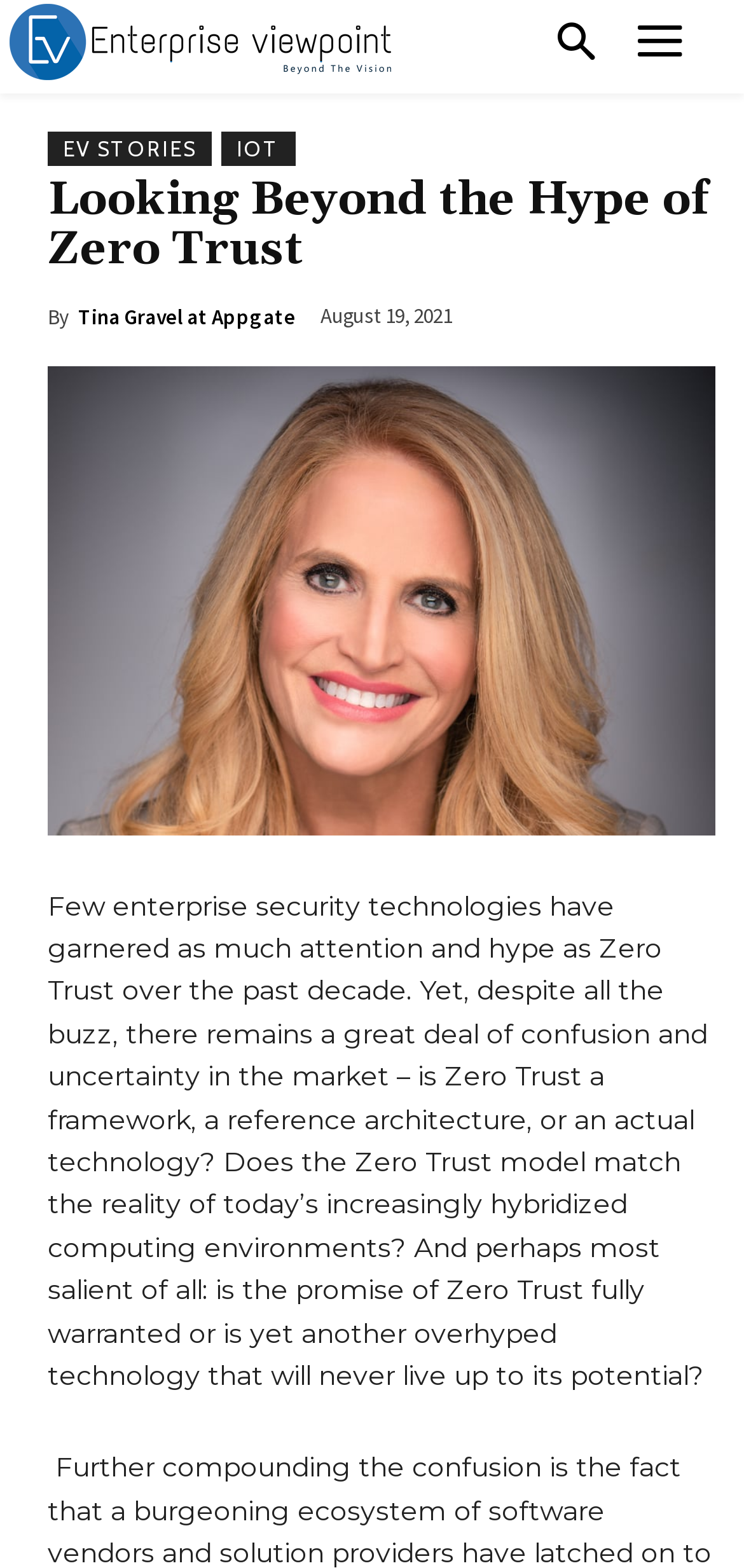Please determine and provide the text content of the webpage's heading.

Looking Beyond the Hype of Zero Trust